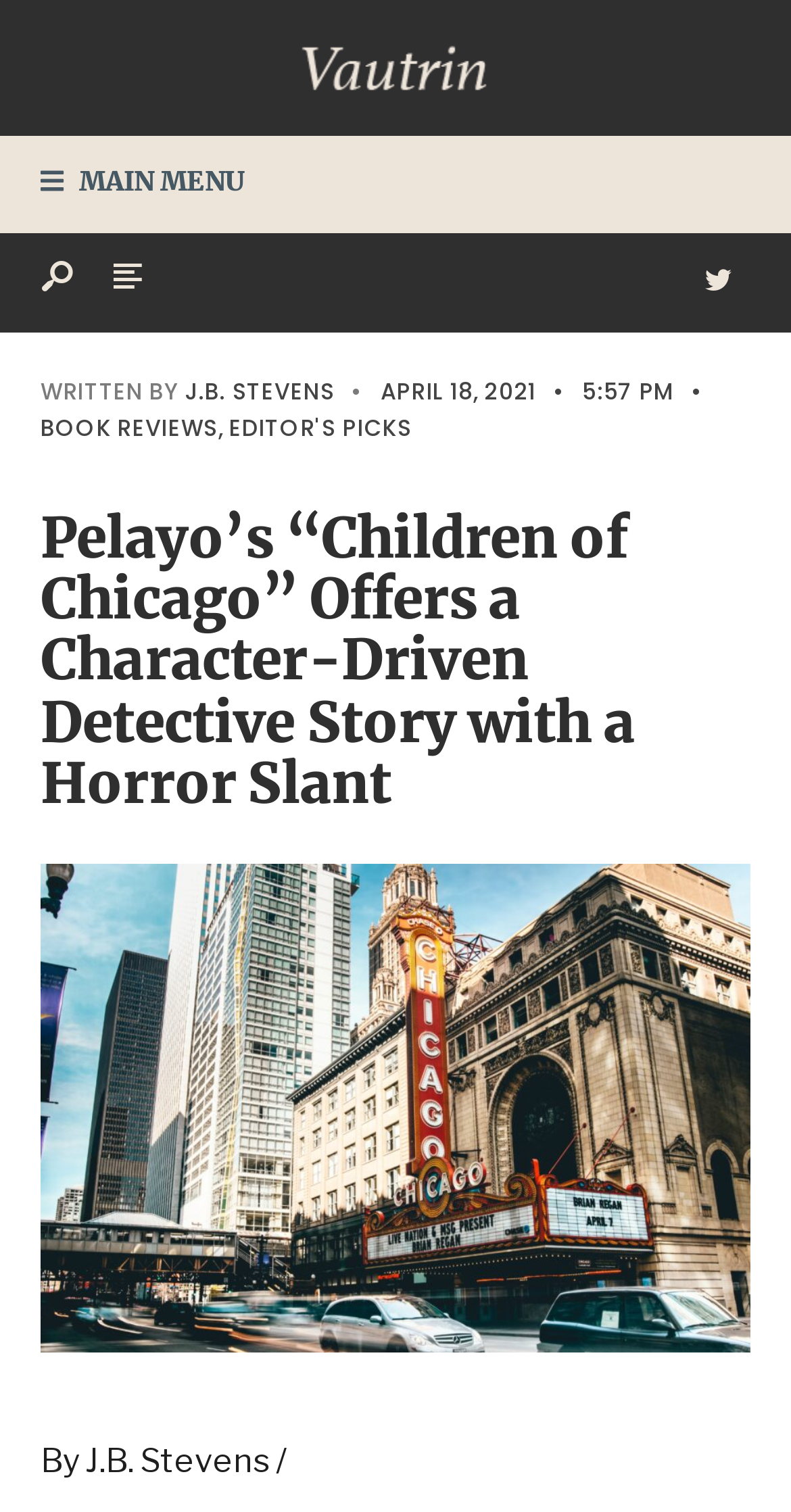Please provide the bounding box coordinate of the region that matches the element description: Search. Coordinates should be in the format (top-left x, top-left y, bottom-right x, bottom-right y) and all values should be between 0 and 1.

[0.031, 0.169, 0.113, 0.199]